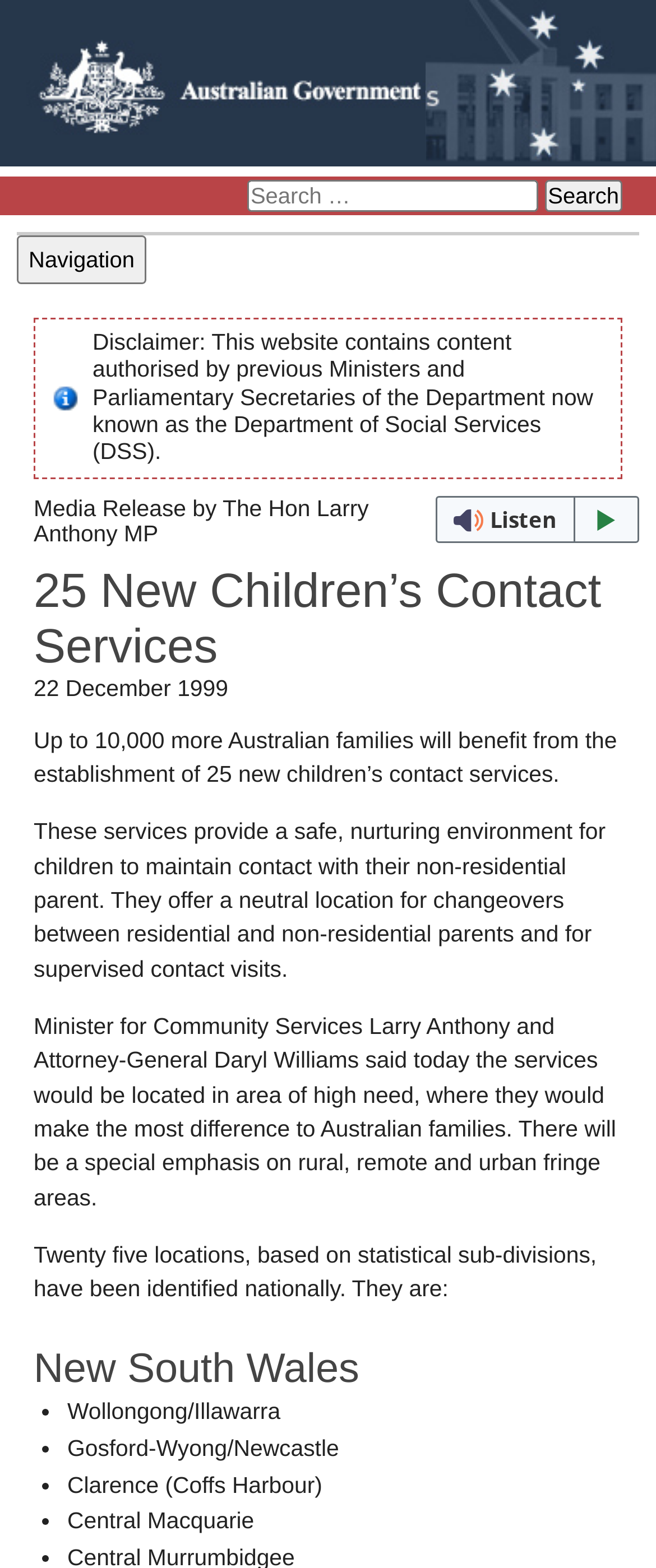What is the role of Minister Larry Anthony mentioned in the webpage?
Based on the image, respond with a single word or phrase.

Minister for Community Services